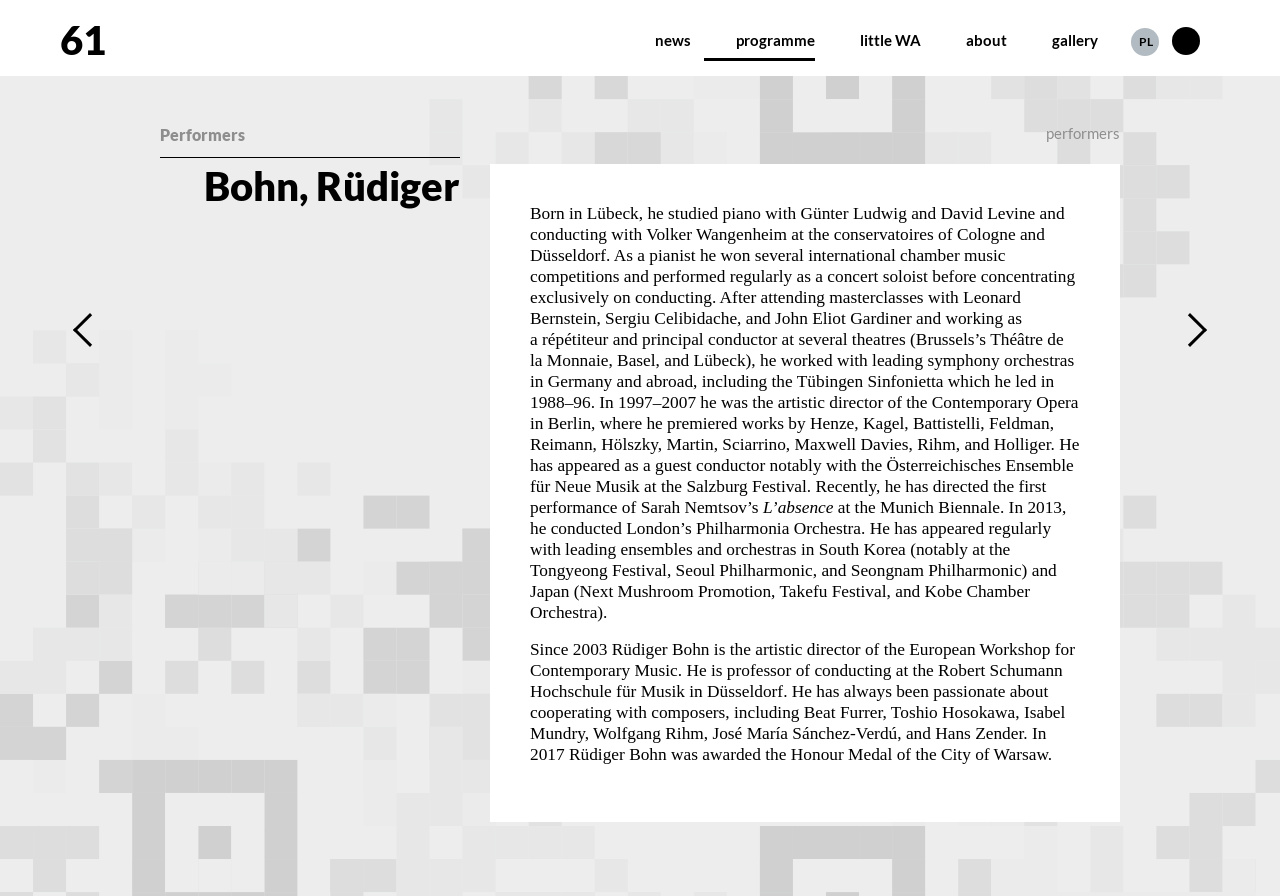Summarize the contents and layout of the webpage in detail.

The webpage is about Rüdiger Bohn, a conductor and pianist. At the top left, there is a link with an image next to it. Below this, there is a row of links, including "news", "programme", "little WA", "about", "gallery", "PL", and another link with an image. 

On the left side, there is a link, and on the right side, there is another link. Below these, there is a heading with the name "Bohn, Rüdiger". 

Under the heading, there is a large block of text that describes Rüdiger Bohn's biography, including his education, career as a pianist and conductor, and his work with various orchestras and composers. The text is divided into three paragraphs. 

On the right side of the biography text, there is a link "Performers" and below it, another link "performers" with an image next to it.